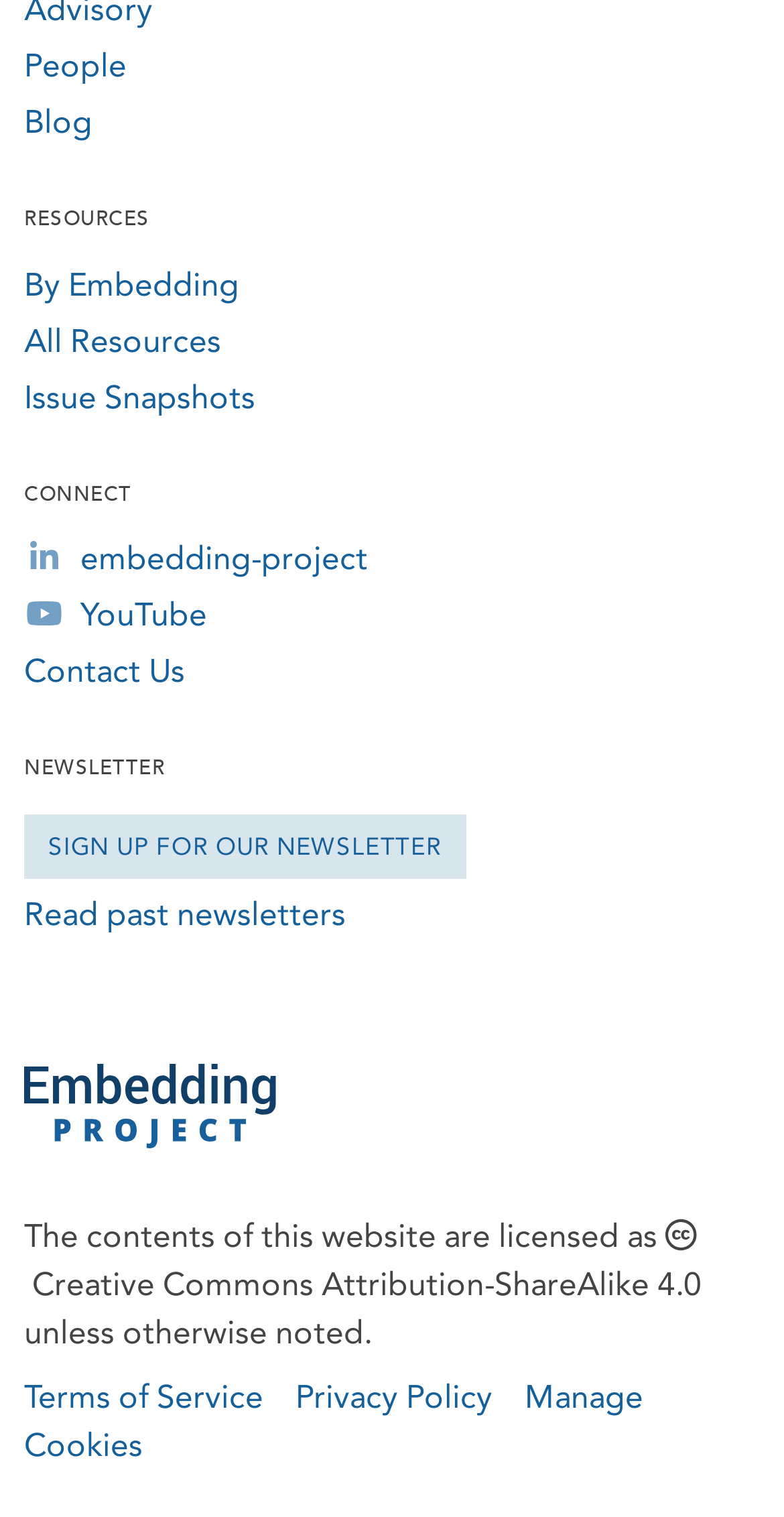Indicate the bounding box coordinates of the element that must be clicked to execute the instruction: "Visit the Embedding Project blog". The coordinates should be given as four float numbers between 0 and 1, i.e., [left, top, right, bottom].

[0.103, 0.356, 0.469, 0.381]